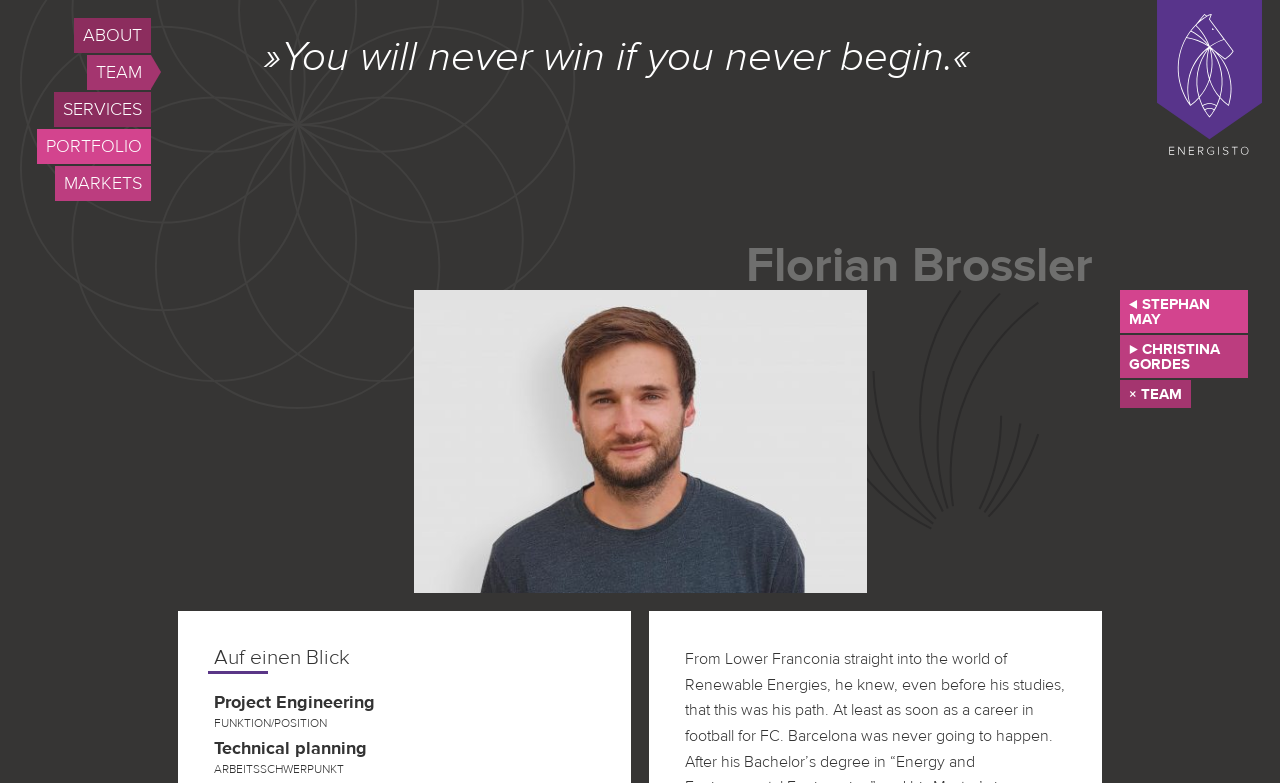What is the title of the section below the quote?
Could you please answer the question thoroughly and with as much detail as possible?

The section below the quote on the webpage has the title 'Auf einen Blick', which suggests that it is a summary or overview section.